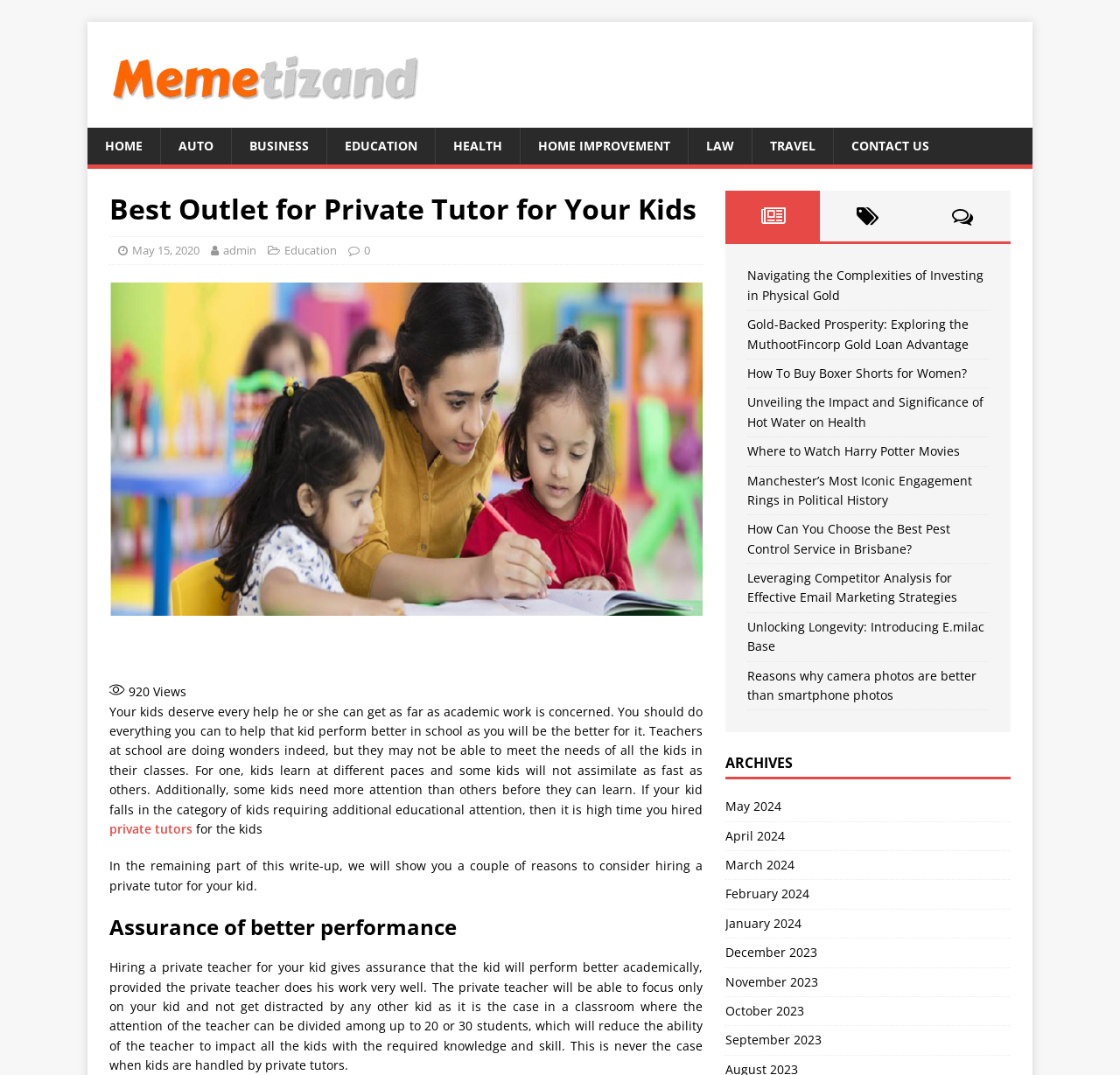Select the bounding box coordinates of the element I need to click to carry out the following instruction: "Click on the 'HOME' link".

[0.078, 0.119, 0.143, 0.153]